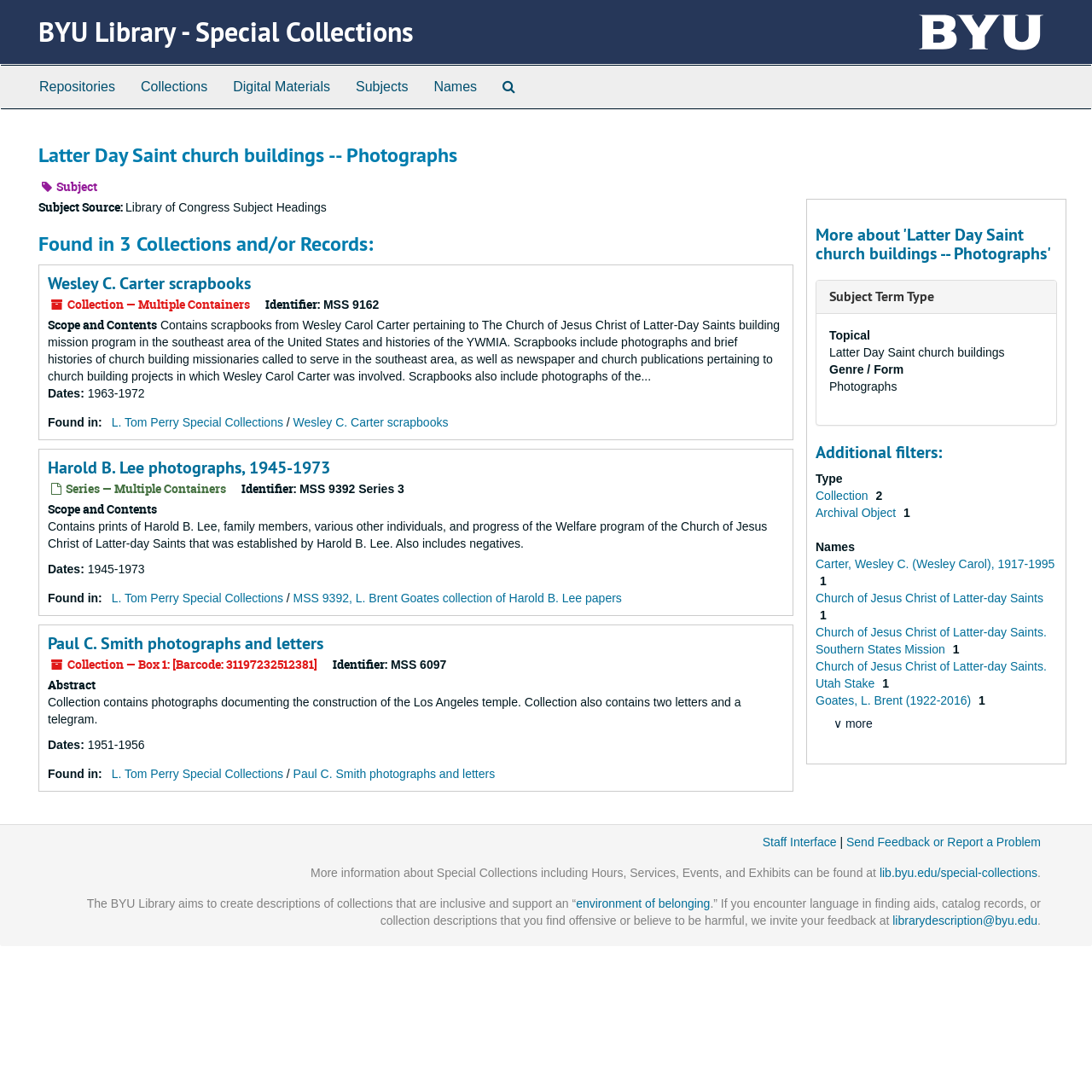What is the date range for the 'Harold B. Lee photographs, 1945-1973' collection?
Using the image as a reference, answer the question with a short word or phrase.

1945-1973